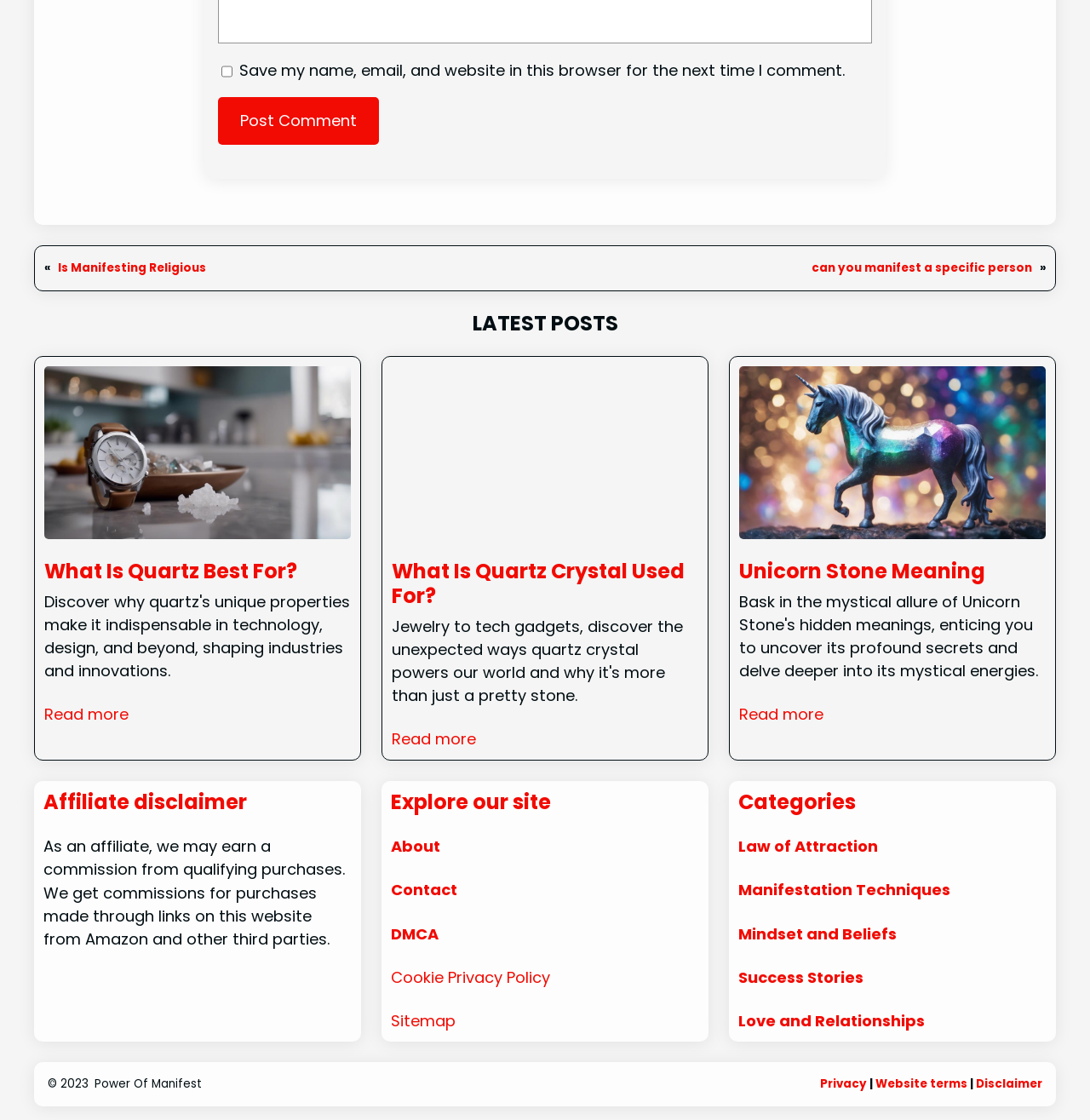Pinpoint the bounding box coordinates of the element that must be clicked to accomplish the following instruction: "Post a comment". The coordinates should be in the format of four float numbers between 0 and 1, i.e., [left, top, right, bottom].

[0.2, 0.087, 0.348, 0.129]